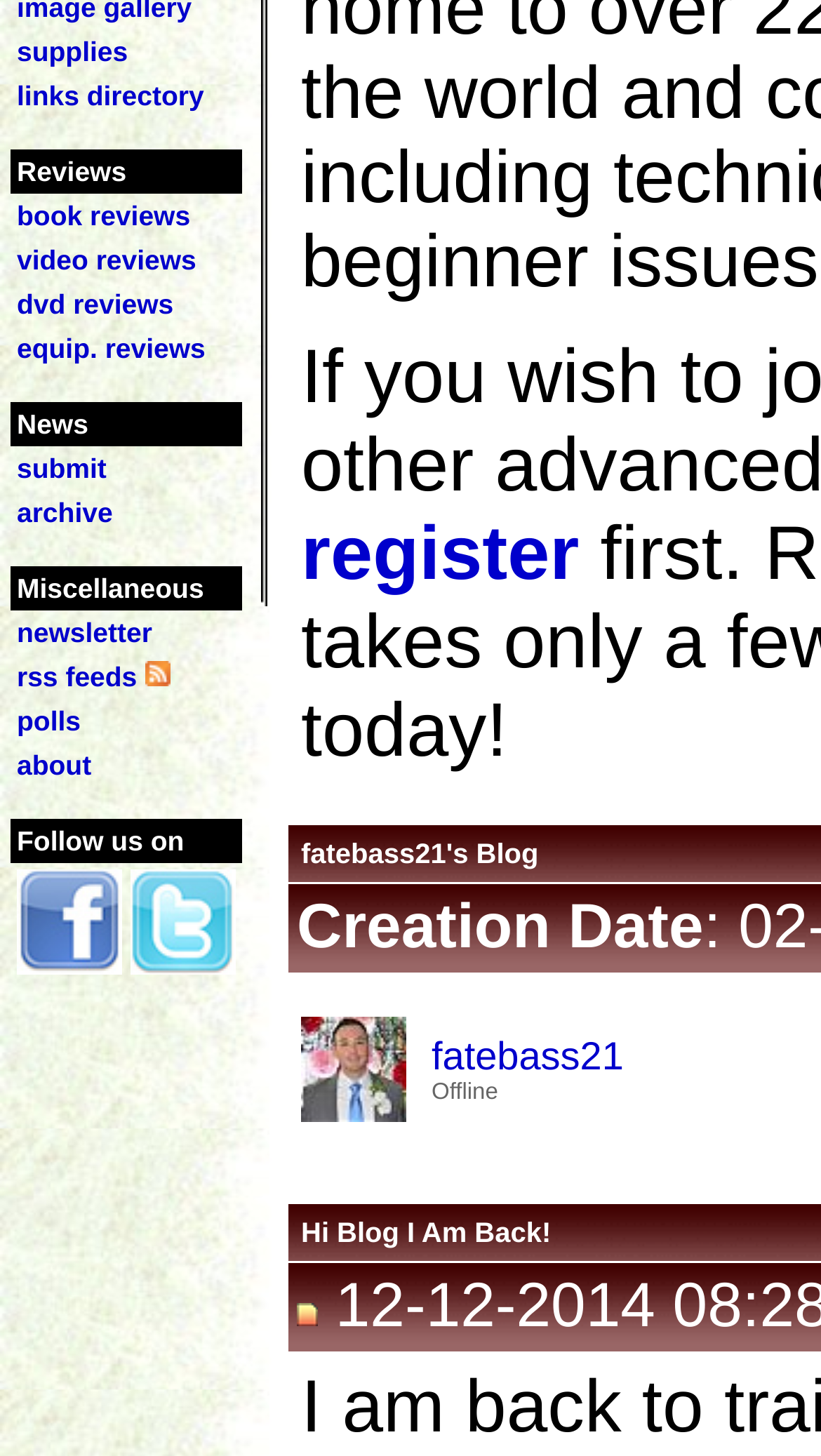Refer to the element description register and identify the corresponding bounding box in the screenshot. Format the coordinates as (top-left x, top-left y, bottom-right x, bottom-right y) with values in the range of 0 to 1.

[0.367, 0.388, 0.705, 0.41]